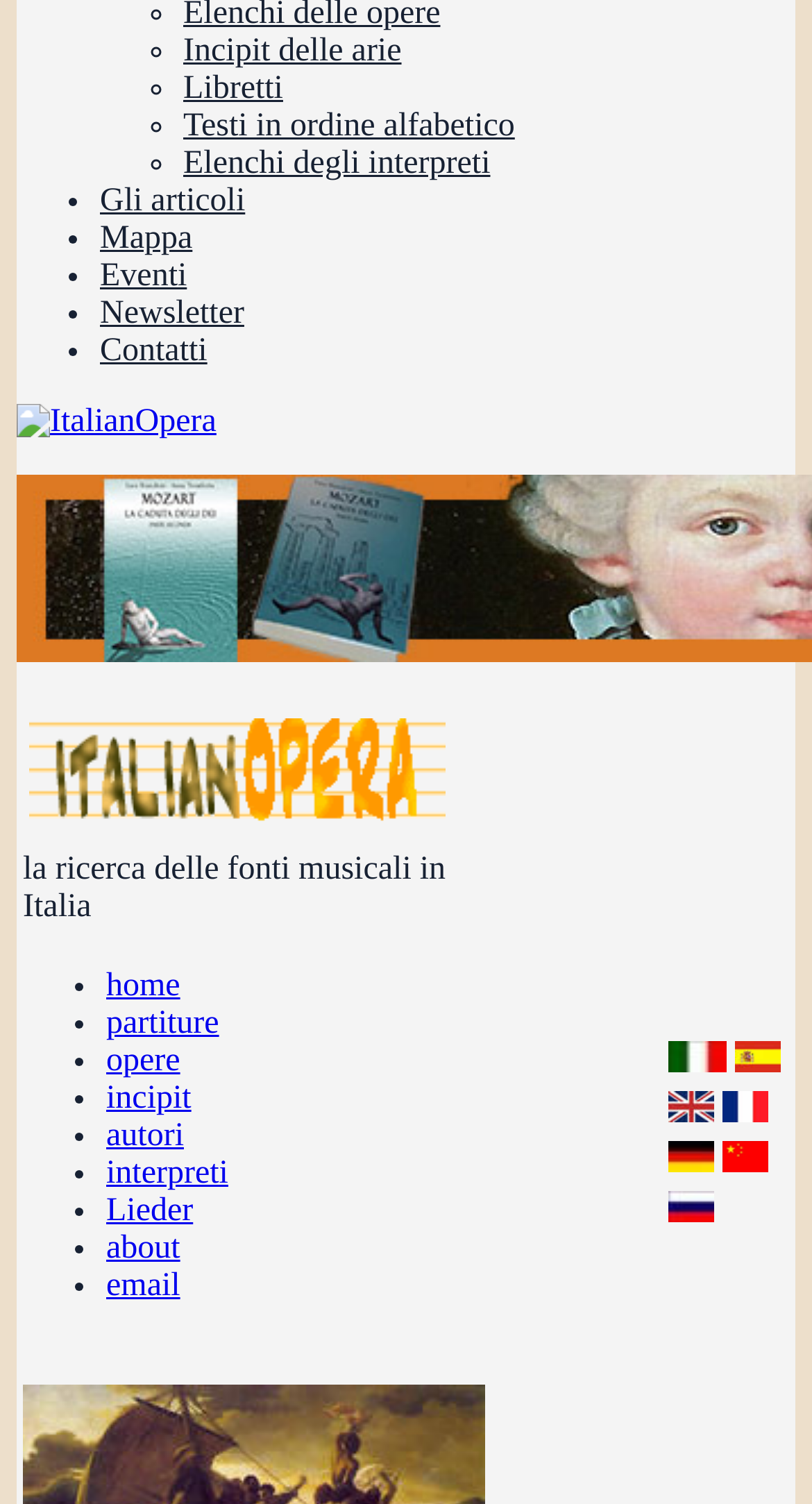Could you indicate the bounding box coordinates of the region to click in order to complete this instruction: "Browse ItalianOpera".

[0.021, 0.269, 0.267, 0.292]